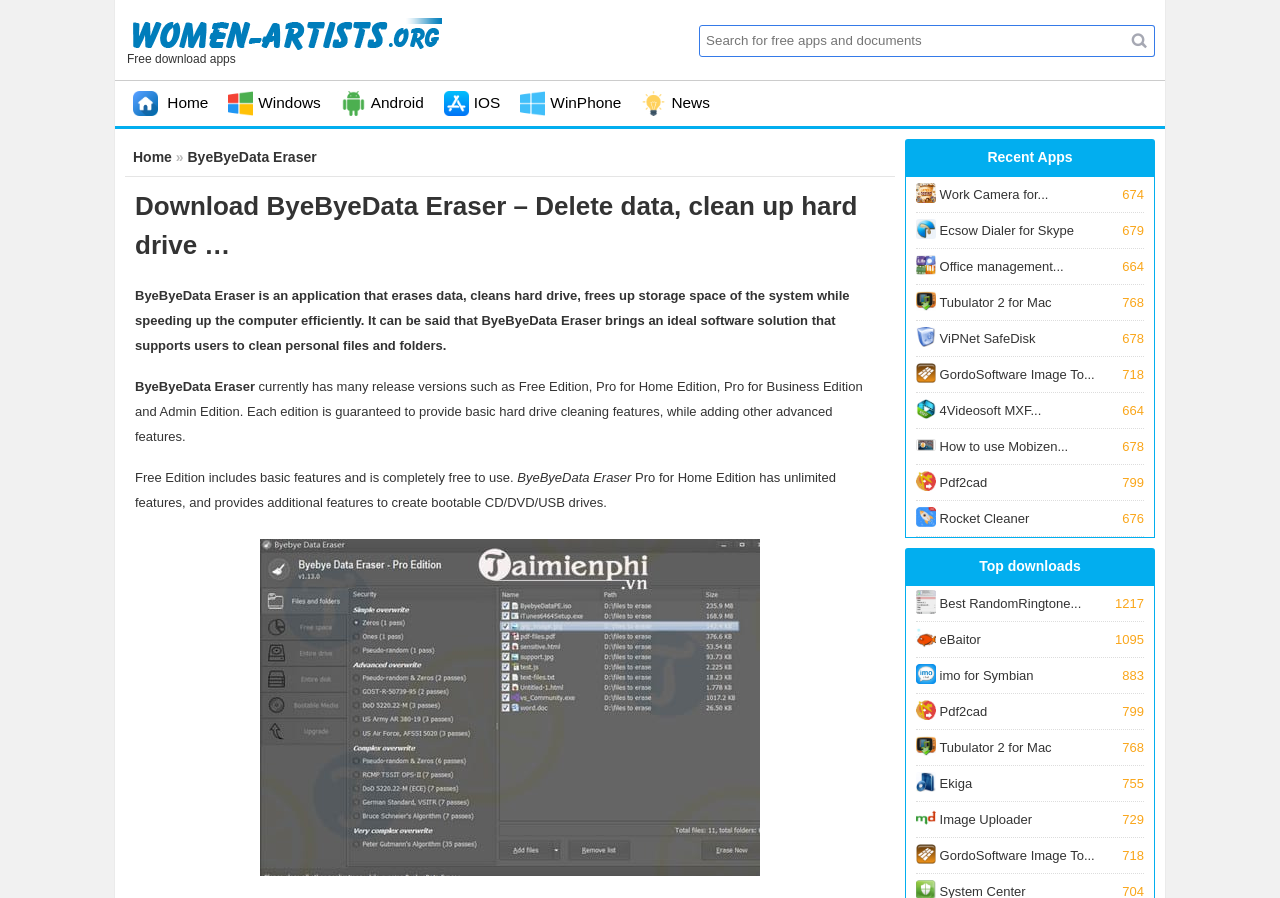What is the function of the 'Tìm kiếm' button?
Answer the question with a single word or phrase derived from the image.

Search